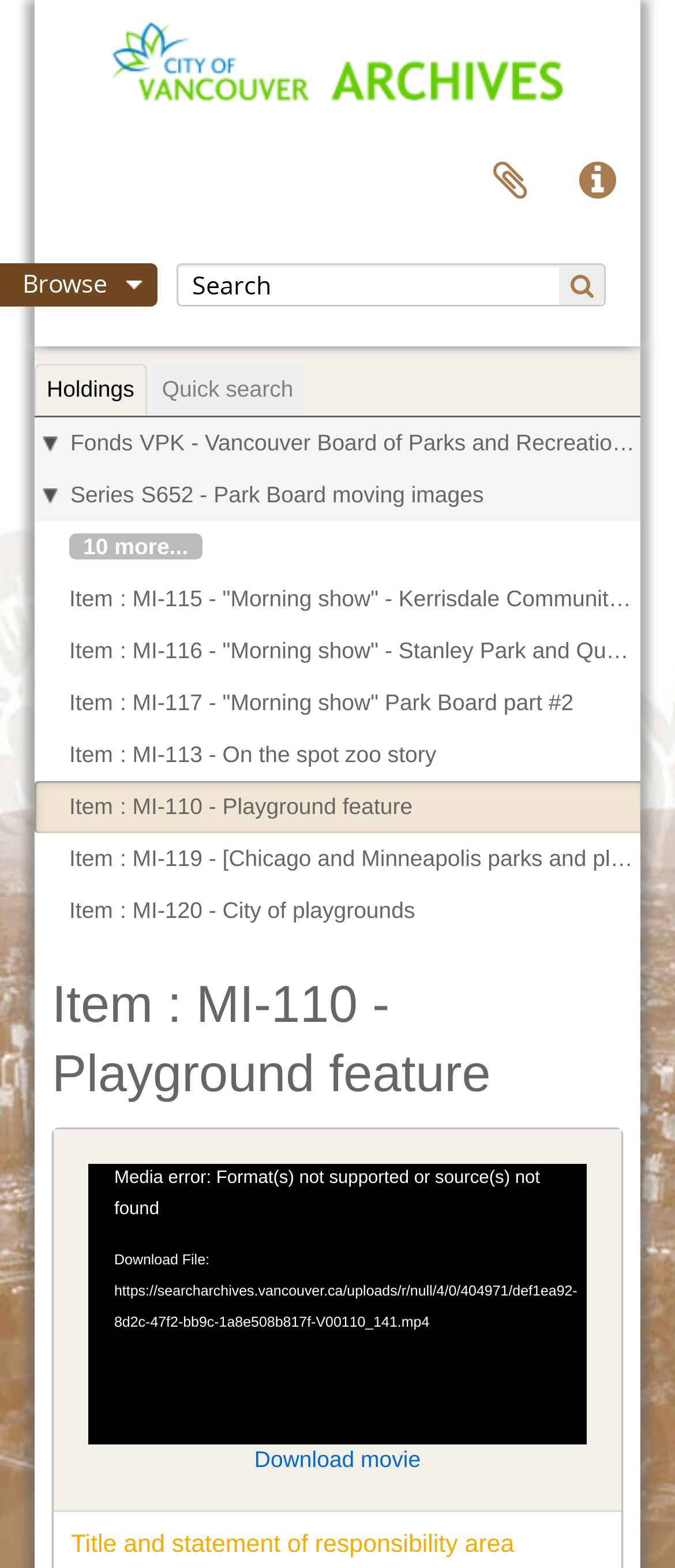Can you specify the bounding box coordinates of the area that needs to be clicked to fulfill the following instruction: "Search for something"?

[0.262, 0.168, 0.897, 0.196]